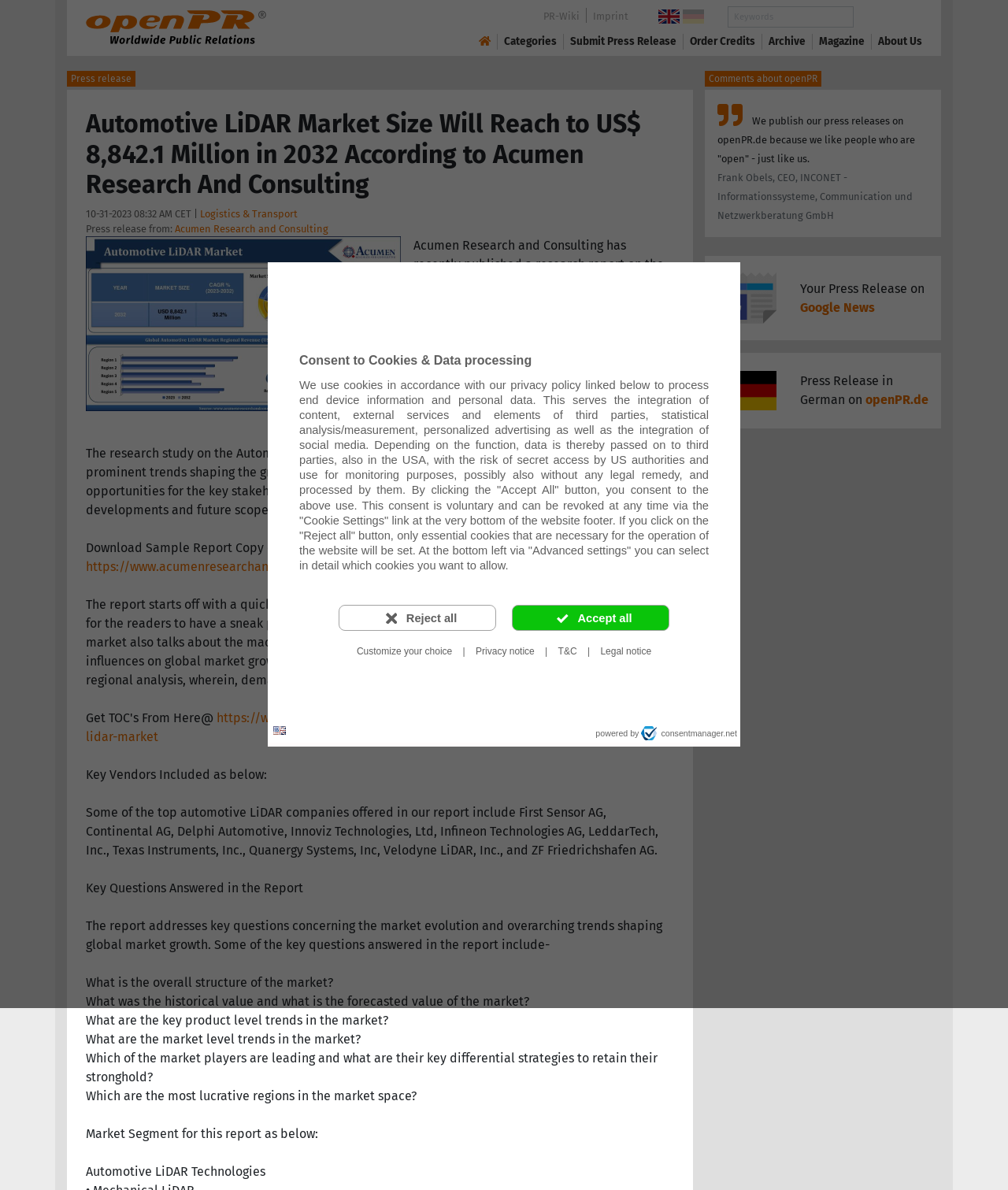What is the forecast period of the Automotive LiDAR Market?
Give a thorough and detailed response to the question.

I found the forecast period by looking at the text 'the global market has been analyzed and assessed in an extremely comprehensive manner. The research report on the Automotive LiDAR Market offers an extensive analysis of how the postoperative pain therapeutics landscape would evolve through 2032.' which is located in the first paragraph of the press release.